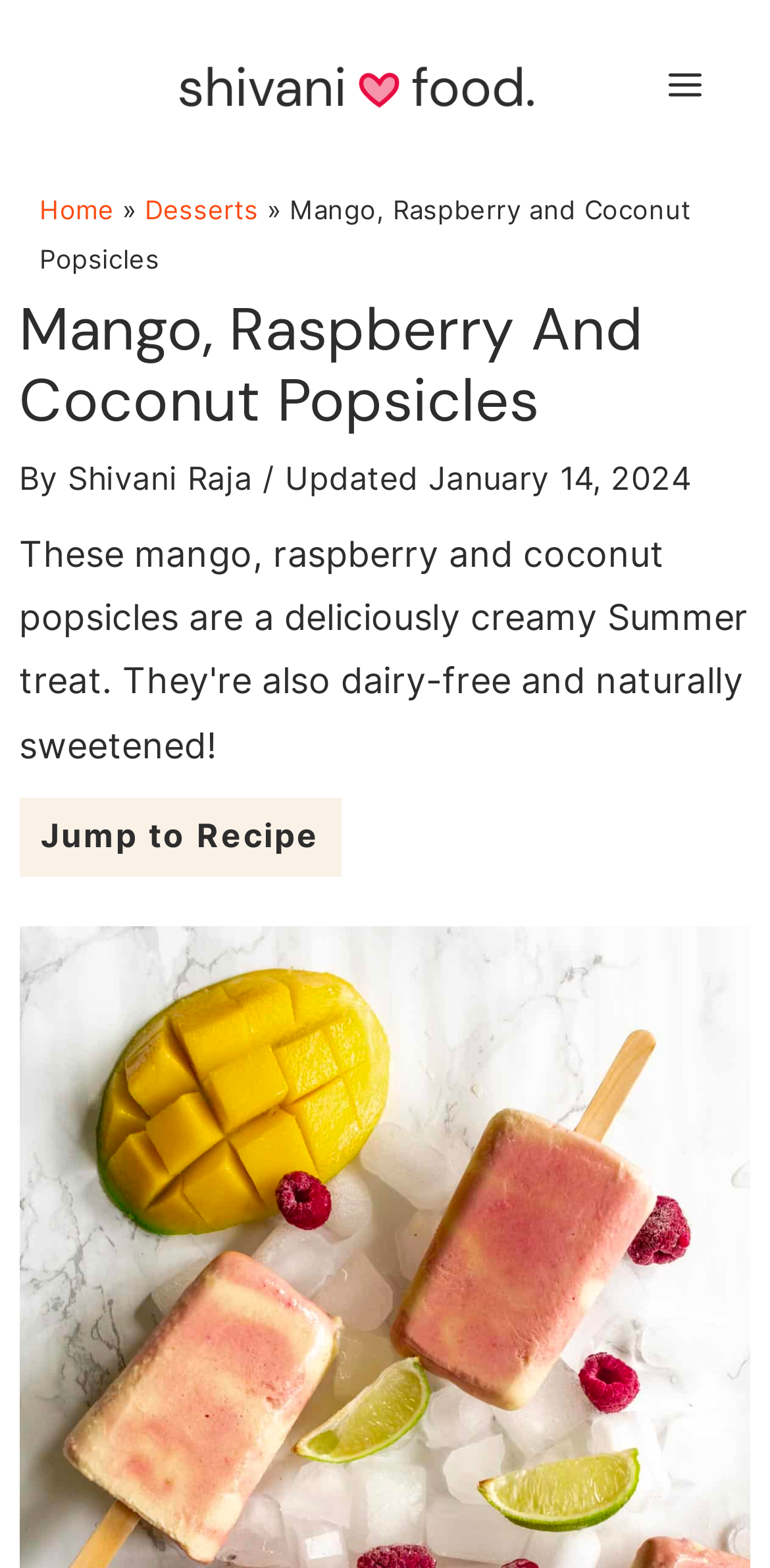What is the date of the last update?
Answer the question with a single word or phrase by looking at the picture.

January 14, 2024